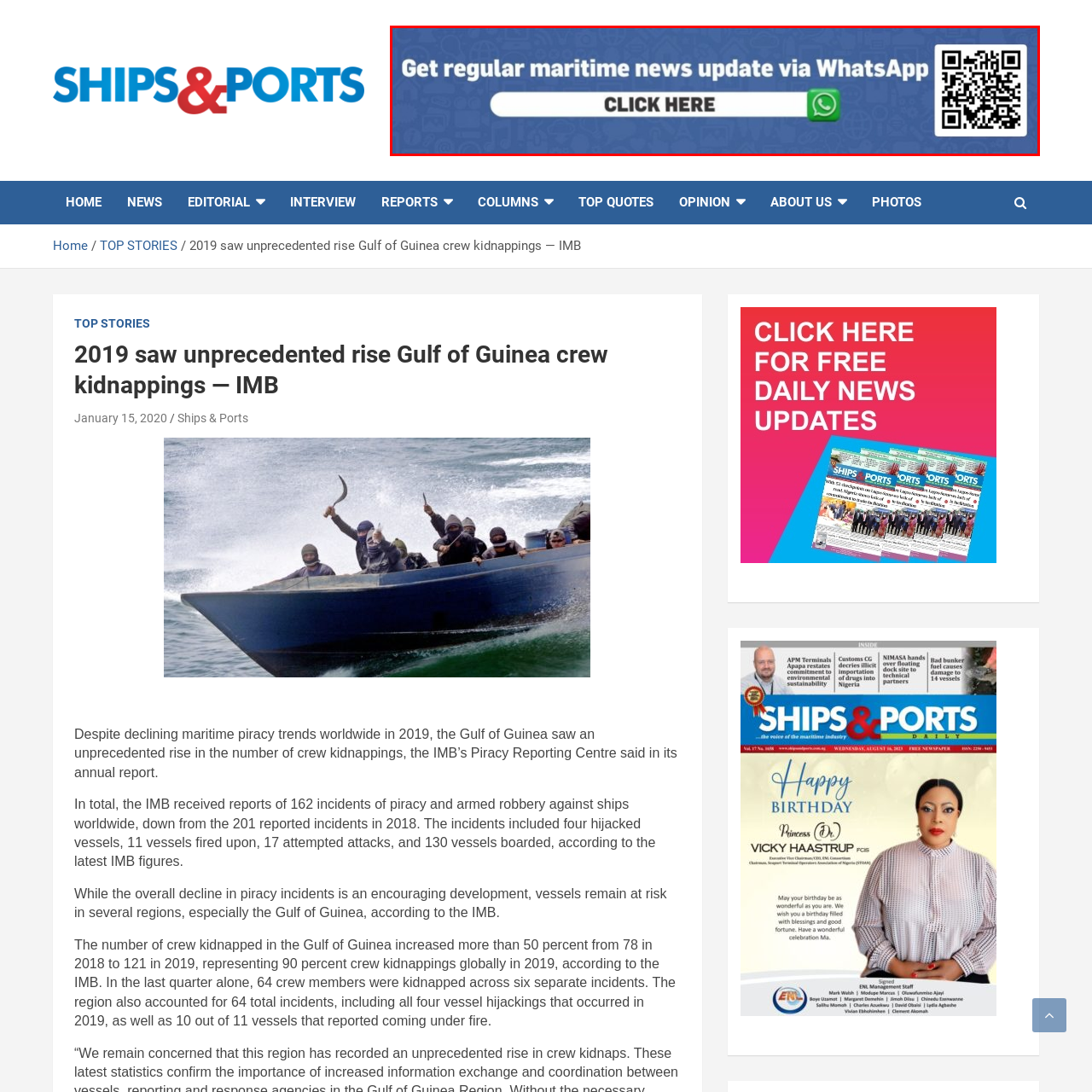What is the purpose of the QR code?
Focus on the image enclosed by the red bounding box and elaborate on your answer to the question based on the visual details present.

The QR code is presented to the right of the call-to-action, allowing users to easily connect with the service and receive regular maritime news updates via WhatsApp.